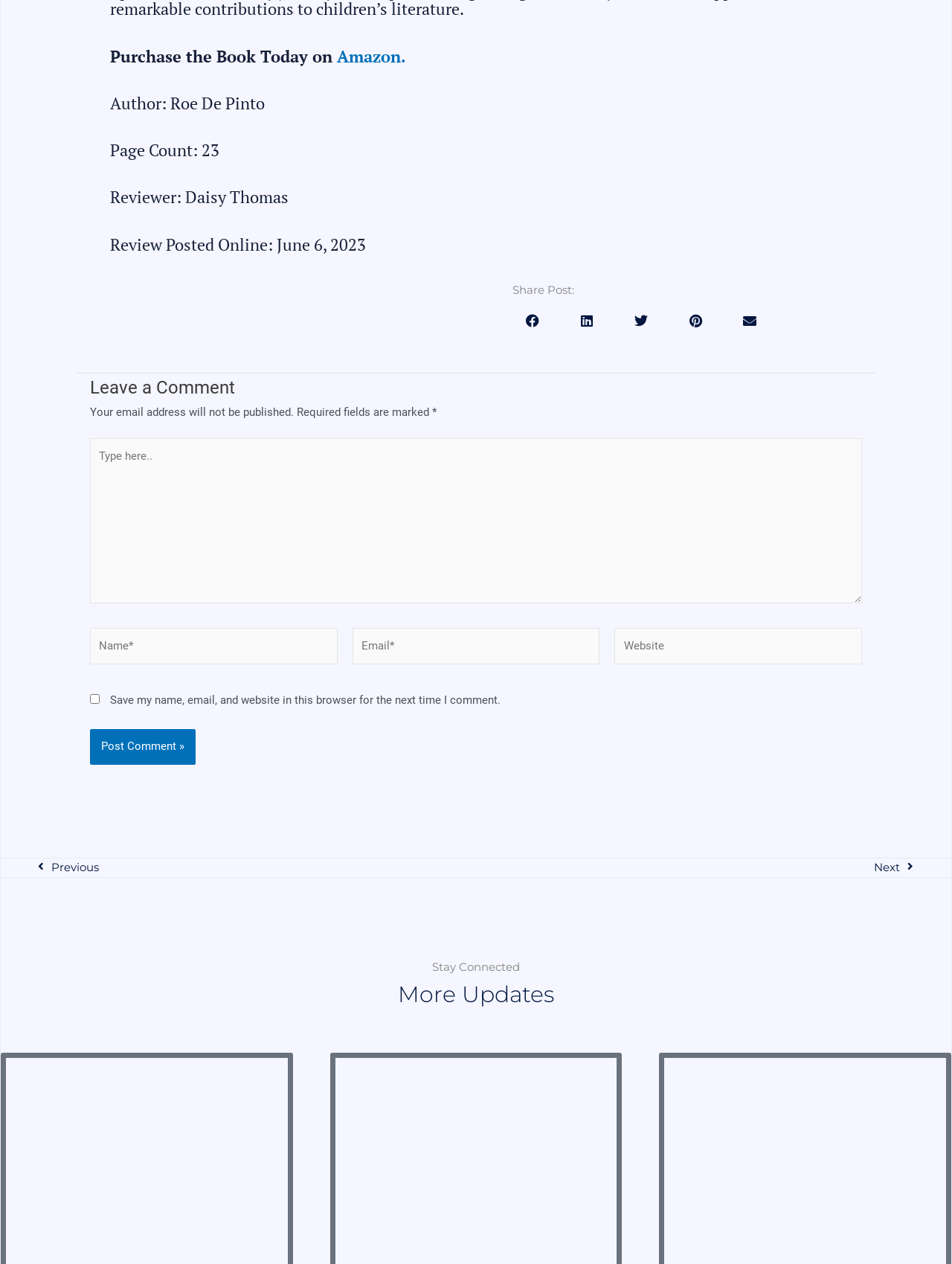Locate the bounding box coordinates of the element that should be clicked to fulfill the instruction: "Purchase the book on Amazon".

[0.354, 0.036, 0.426, 0.053]